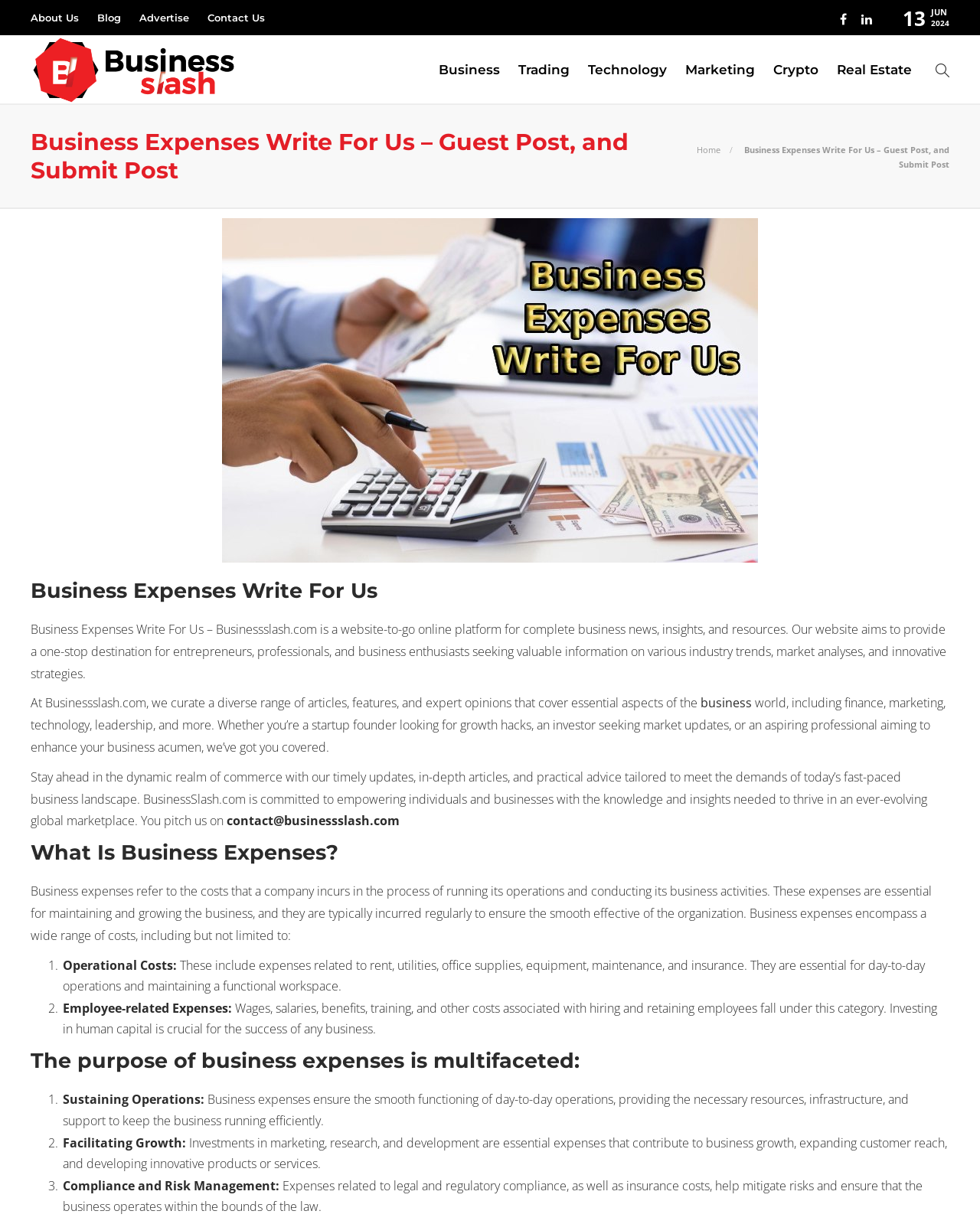Please determine the bounding box coordinates, formatted as (top-left x, top-left y, bottom-right x, bottom-right y), with all values as floating point numbers between 0 and 1. Identify the bounding box of the region described as: 4 weeks ago

[0.434, 0.596, 0.487, 0.604]